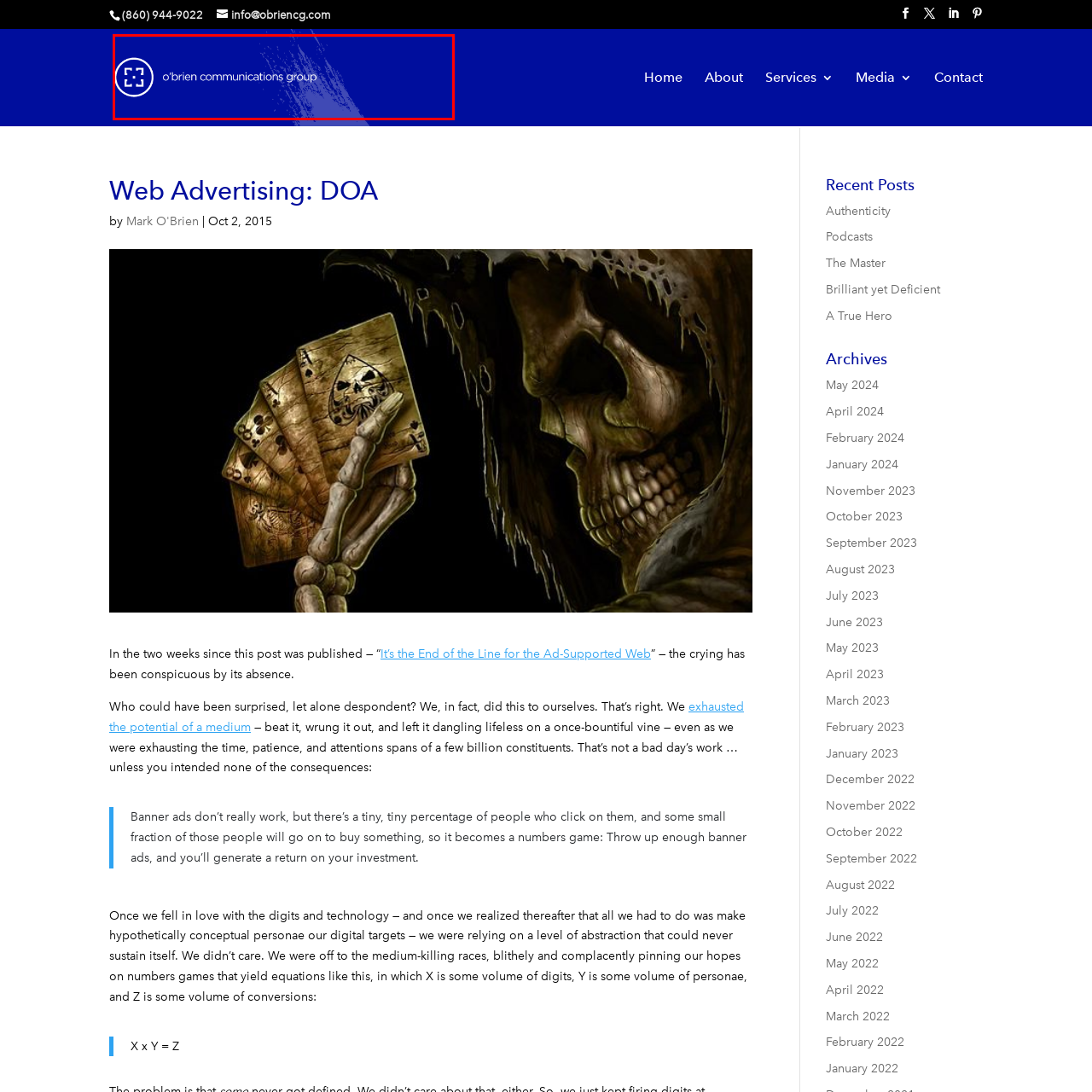What shape is the graphic element?
Examine the image within the red bounding box and provide a comprehensive answer to the question.

The caption describes the graphic element as resembling an outline of a camera or monitoring device, which suggests that the shape is related to visual observation or surveillance.